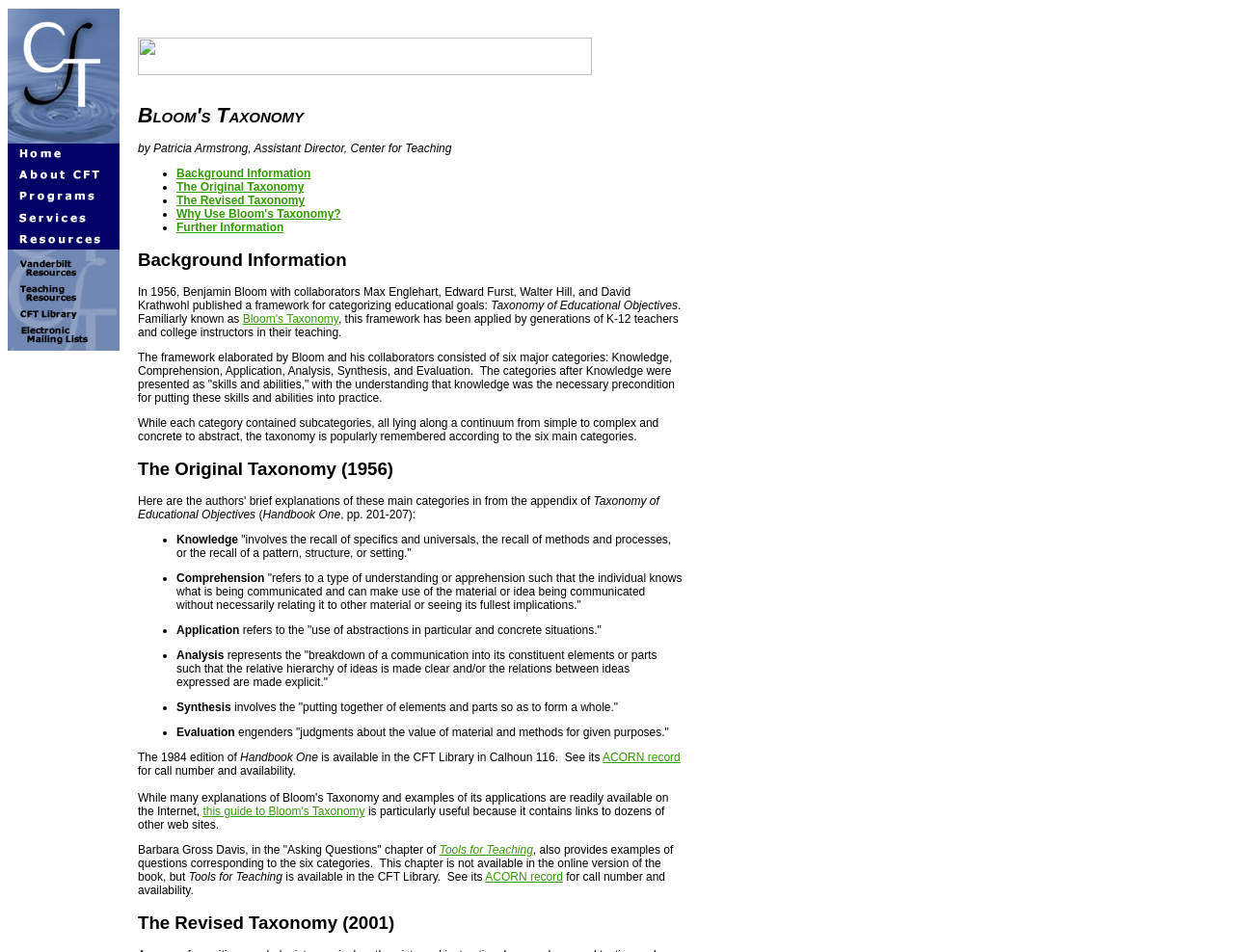Respond to the following query with just one word or a short phrase: 
How many links are in the table?

6